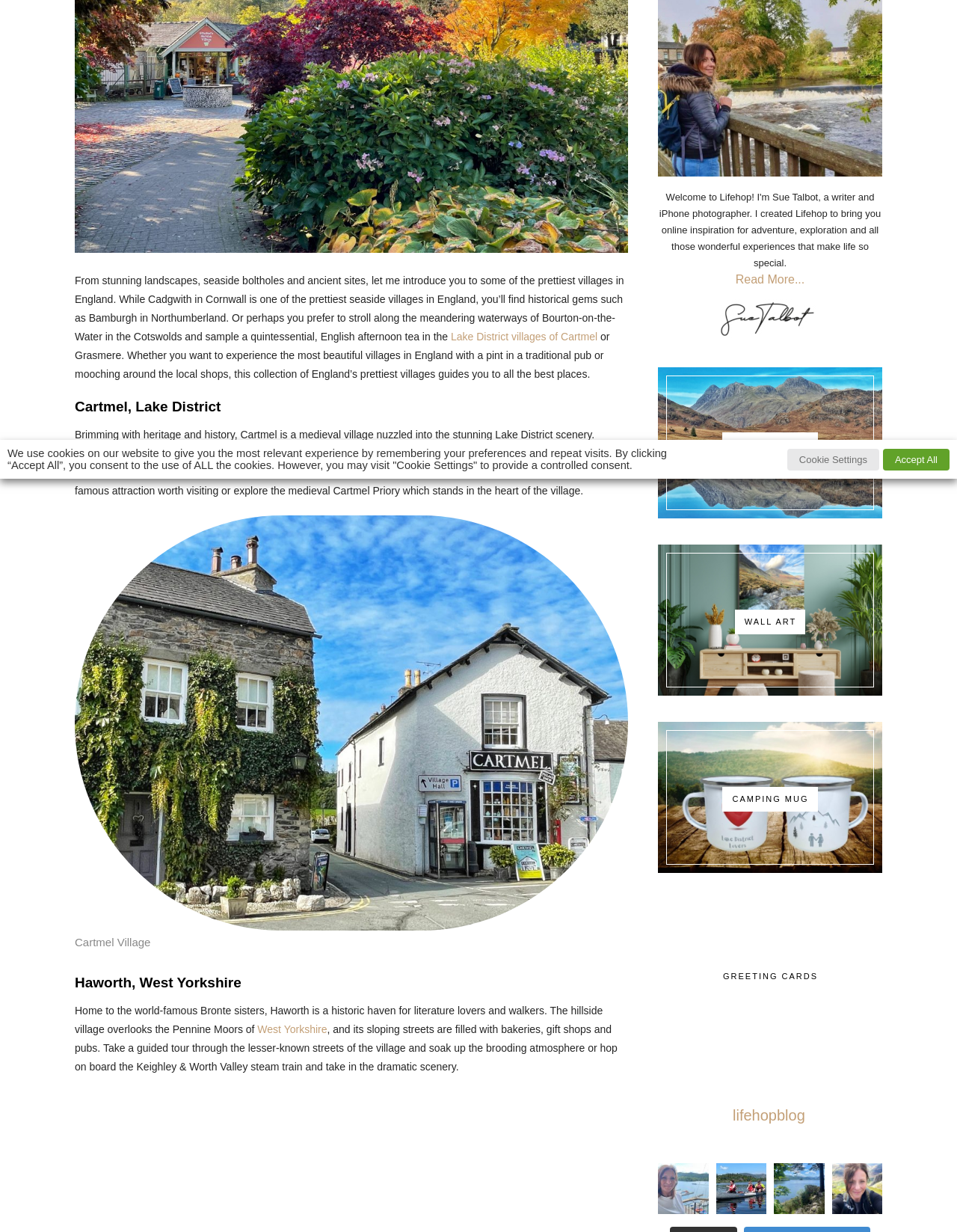Using the element description provided, determine the bounding box coordinates in the format (top-left x, top-left y, bottom-right x, bottom-right y). Ensure that all values are floating point numbers between 0 and 1. Element description: Accept All

[0.923, 0.364, 0.992, 0.382]